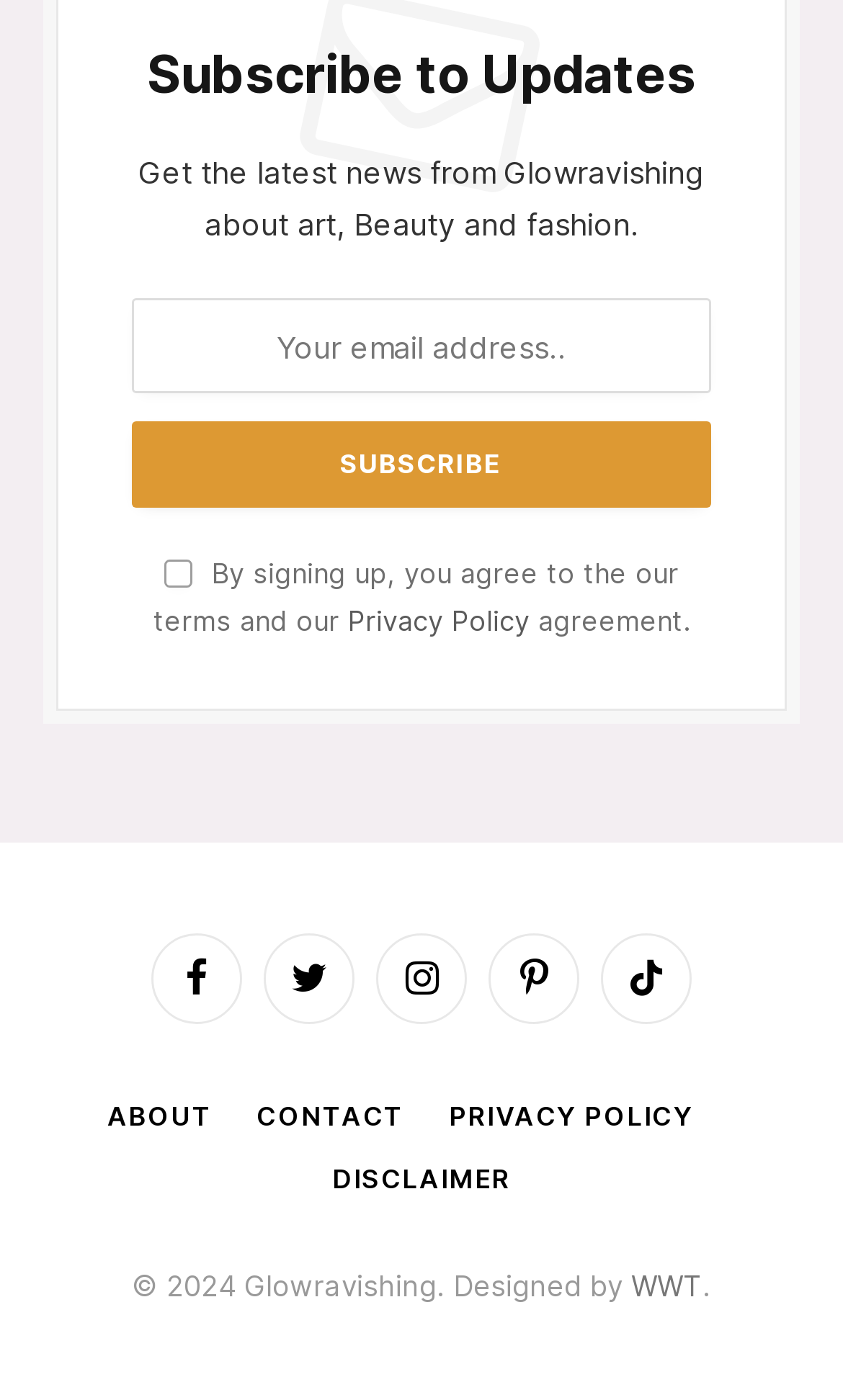Using the description: "Privacy Policy", identify the bounding box of the corresponding UI element in the screenshot.

[0.532, 0.786, 0.822, 0.809]